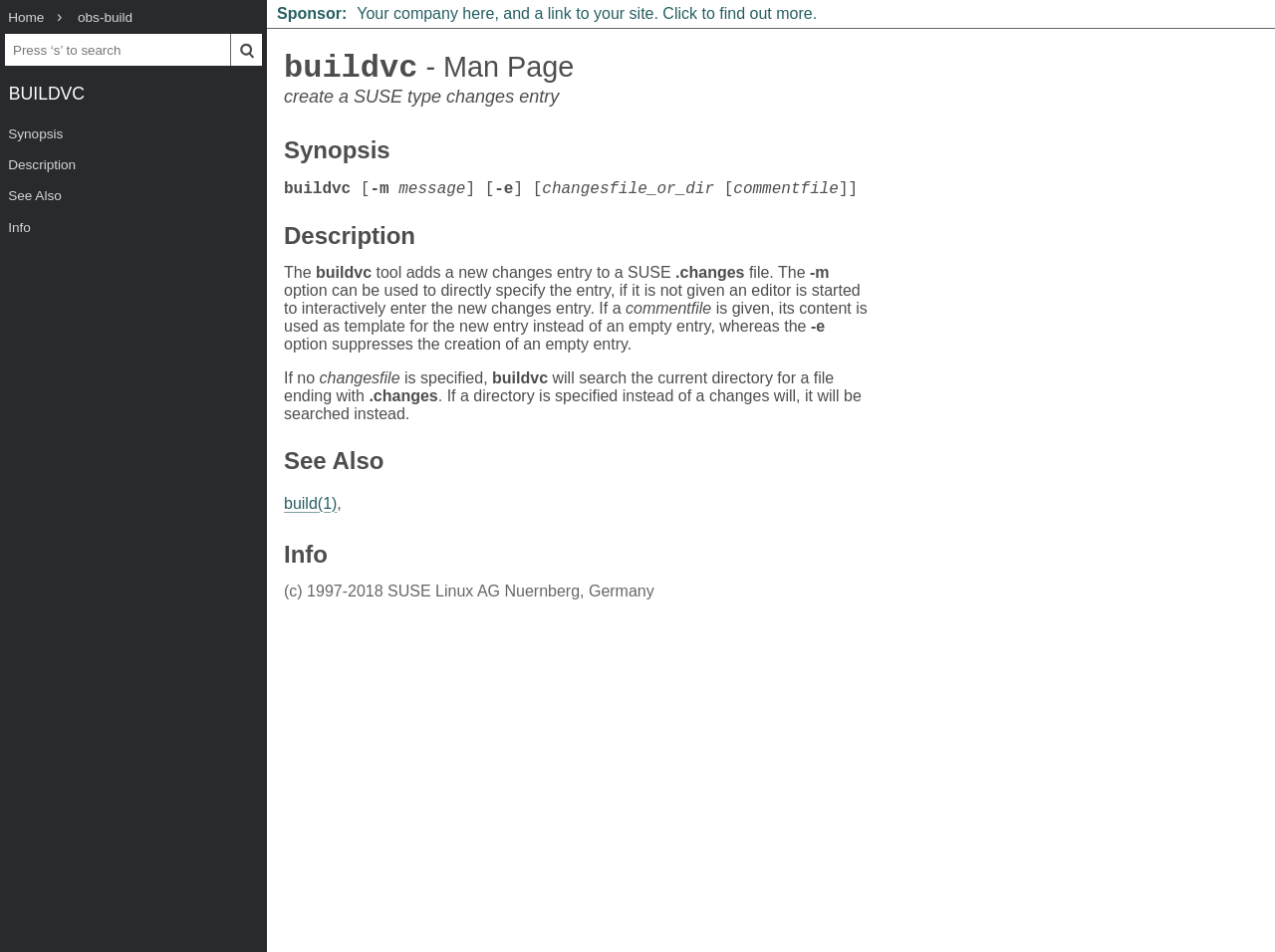Generate a comprehensive caption for the webpage you are viewing.

The webpage is about the `buildvc` command, which is used to create a SUSE type changes entry. At the top left corner, there are links to "Home" and "obs-build". A search box with a "Search" button is located to the right of these links. Below the search box, there is a link to "BUILDVC" and a series of links to different sections of the page, including "Synopsis", "Description", "See Also", and "Info".

The main content of the page is divided into sections, each with a heading. The "Synopsis" section provides a brief overview of the `buildvc` command, including its syntax and options. The "Description" section provides a detailed description of the command, explaining how it adds a new changes entry to a SUSE `.changes` file. The section also describes the options available, such as `-m` to specify the entry directly and `-e` to suppress the creation of an empty entry.

The "See Also" section provides links to related commands, including `build(1)`. The "Info" section provides copyright information for the `buildvc` command.

There is also a sponsor link at the bottom of the page, which takes up the full width of the page.